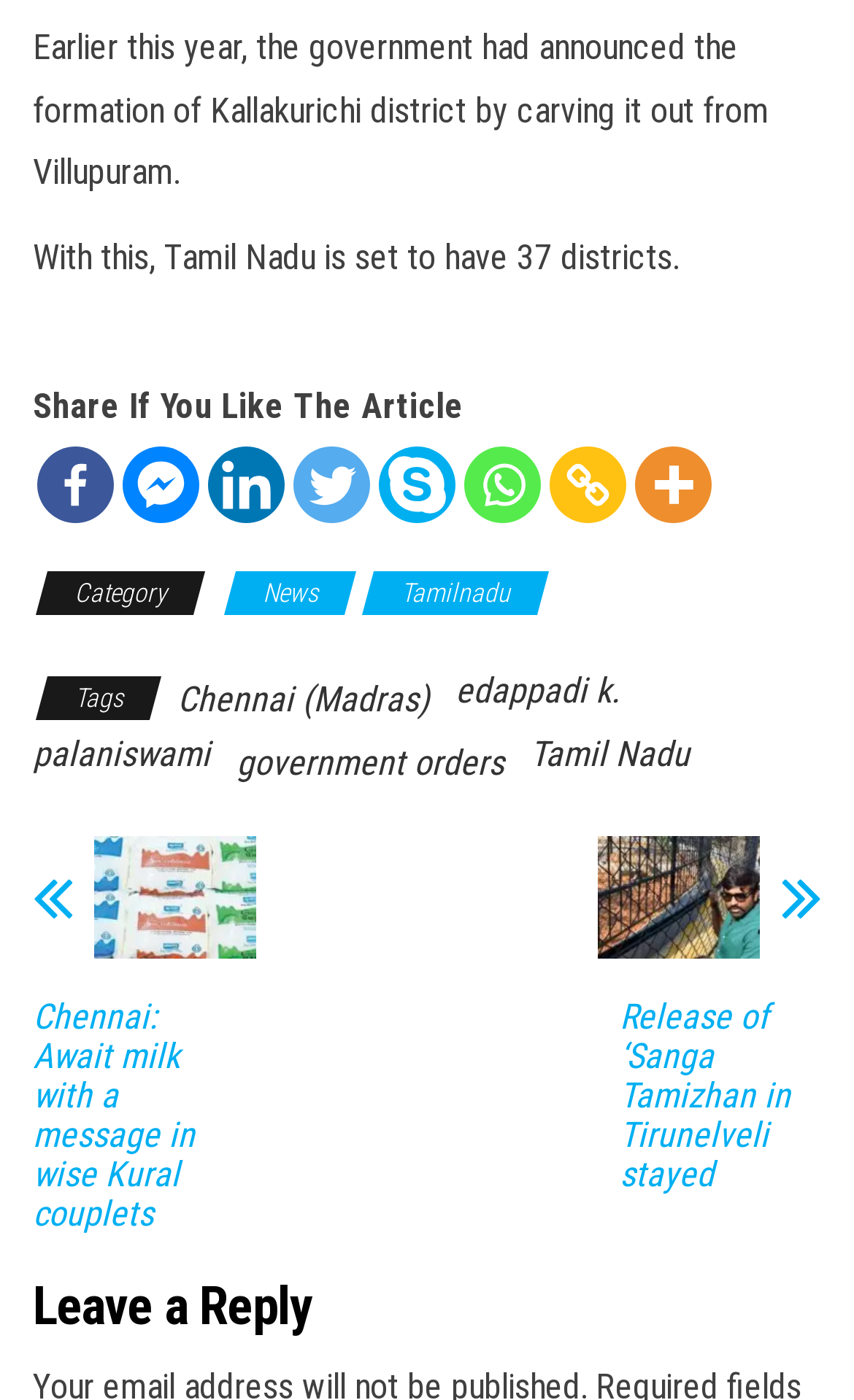Find the bounding box coordinates of the clickable element required to execute the following instruction: "Share on Facebook". Provide the coordinates as four float numbers between 0 and 1, i.e., [left, top, right, bottom].

[0.044, 0.318, 0.133, 0.373]